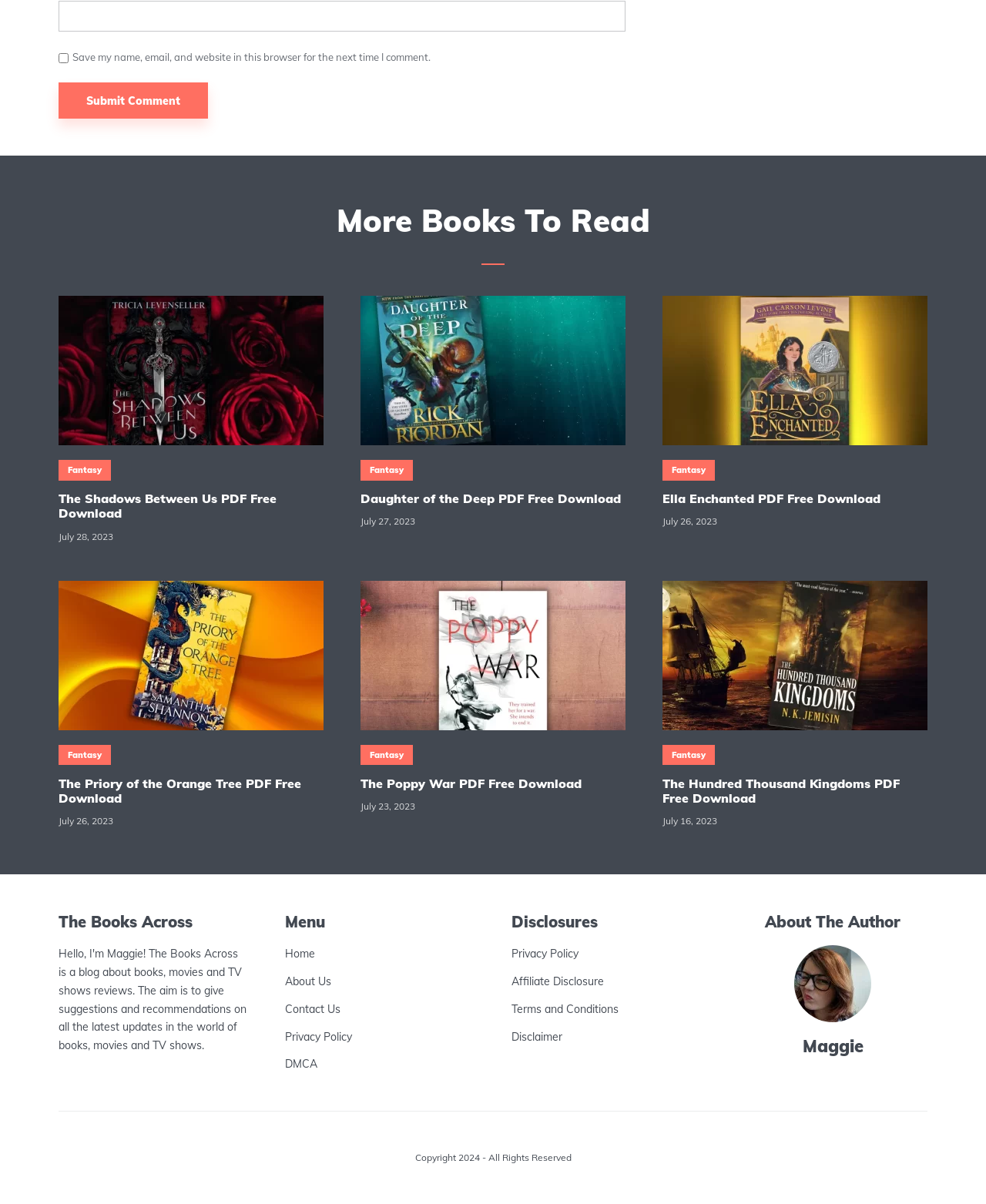Find the bounding box coordinates of the clickable area that will achieve the following instruction: "Download The Shadows Between Us PDF".

[0.059, 0.408, 0.328, 0.433]